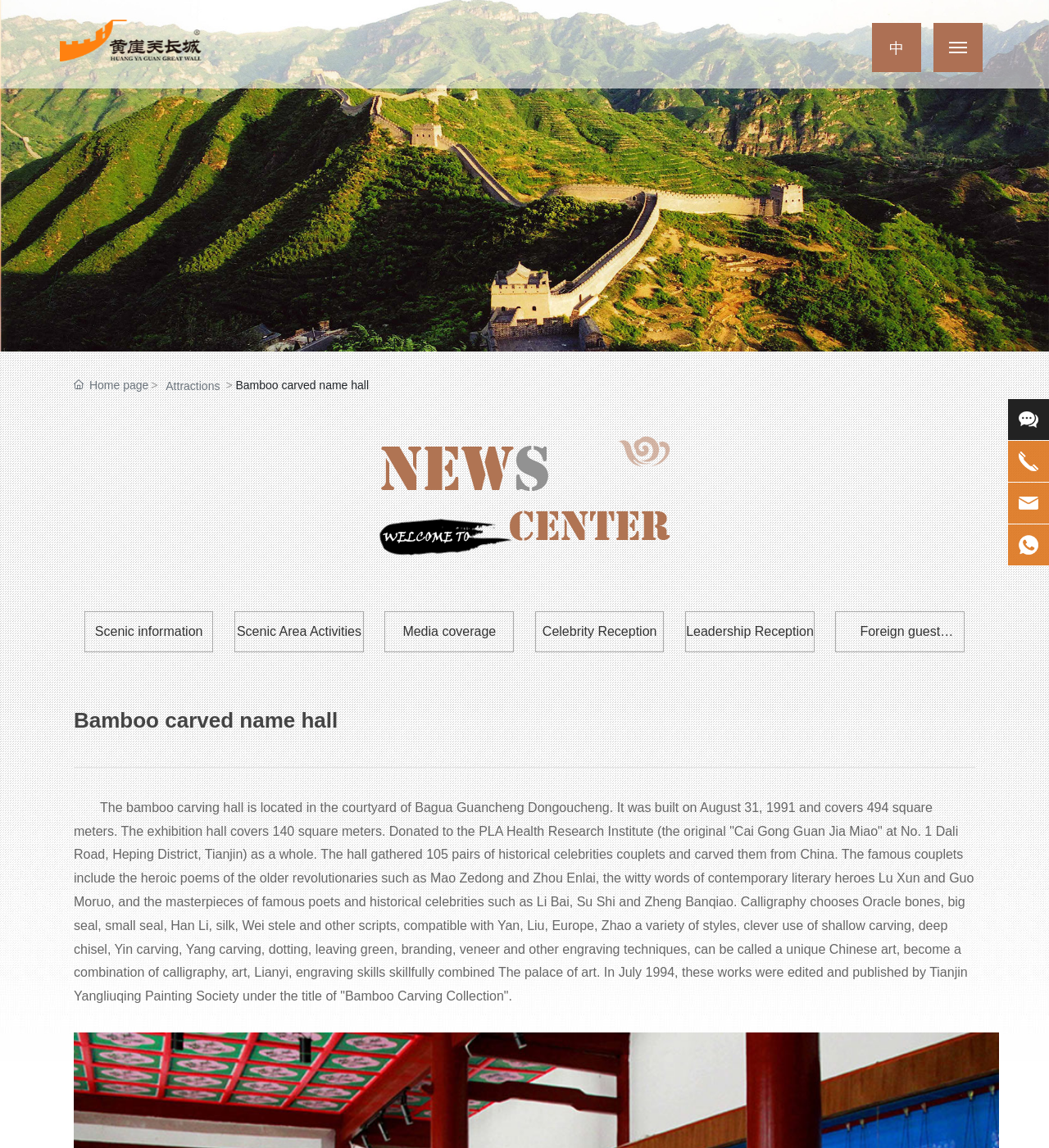Please specify the bounding box coordinates of the clickable section necessary to execute the following command: "Click the 'Home page' link".

[0.07, 0.33, 0.142, 0.341]